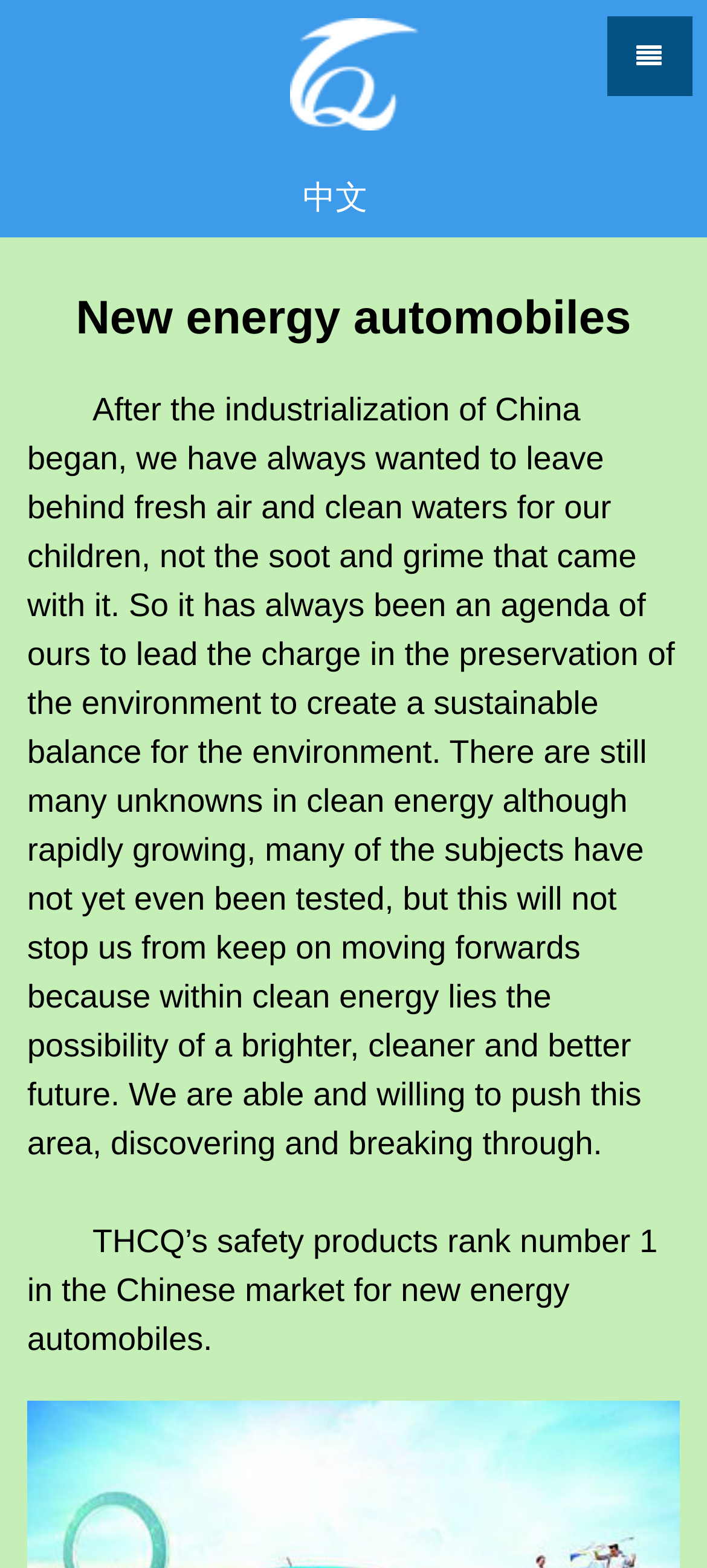Using the format (top-left x, top-left y, bottom-right x, bottom-right y), provide the bounding box coordinates for the described UI element. All values should be floating point numbers between 0 and 1: Home

None